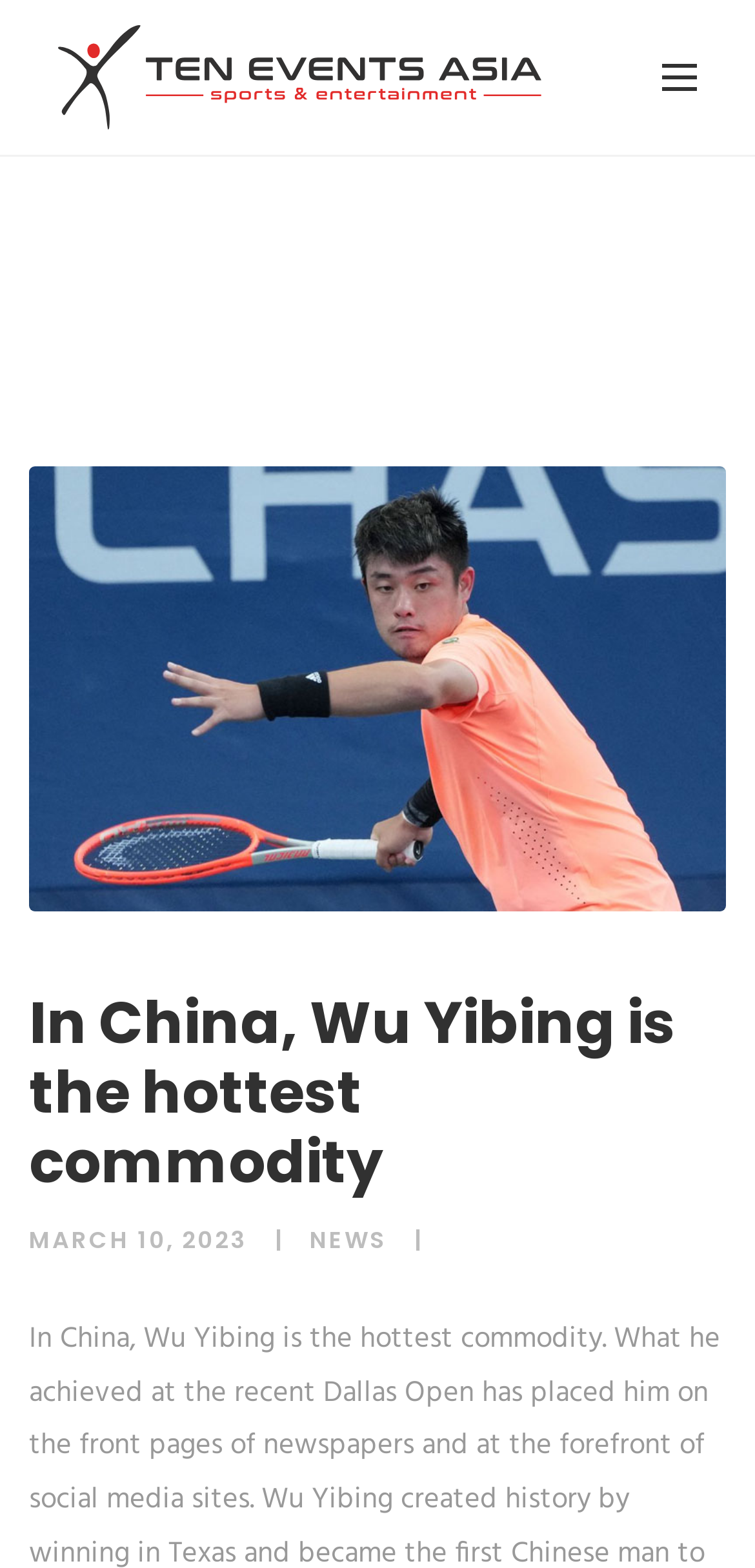What category does the article belong to?
Using the information from the image, give a concise answer in one word or a short phrase.

NEWS